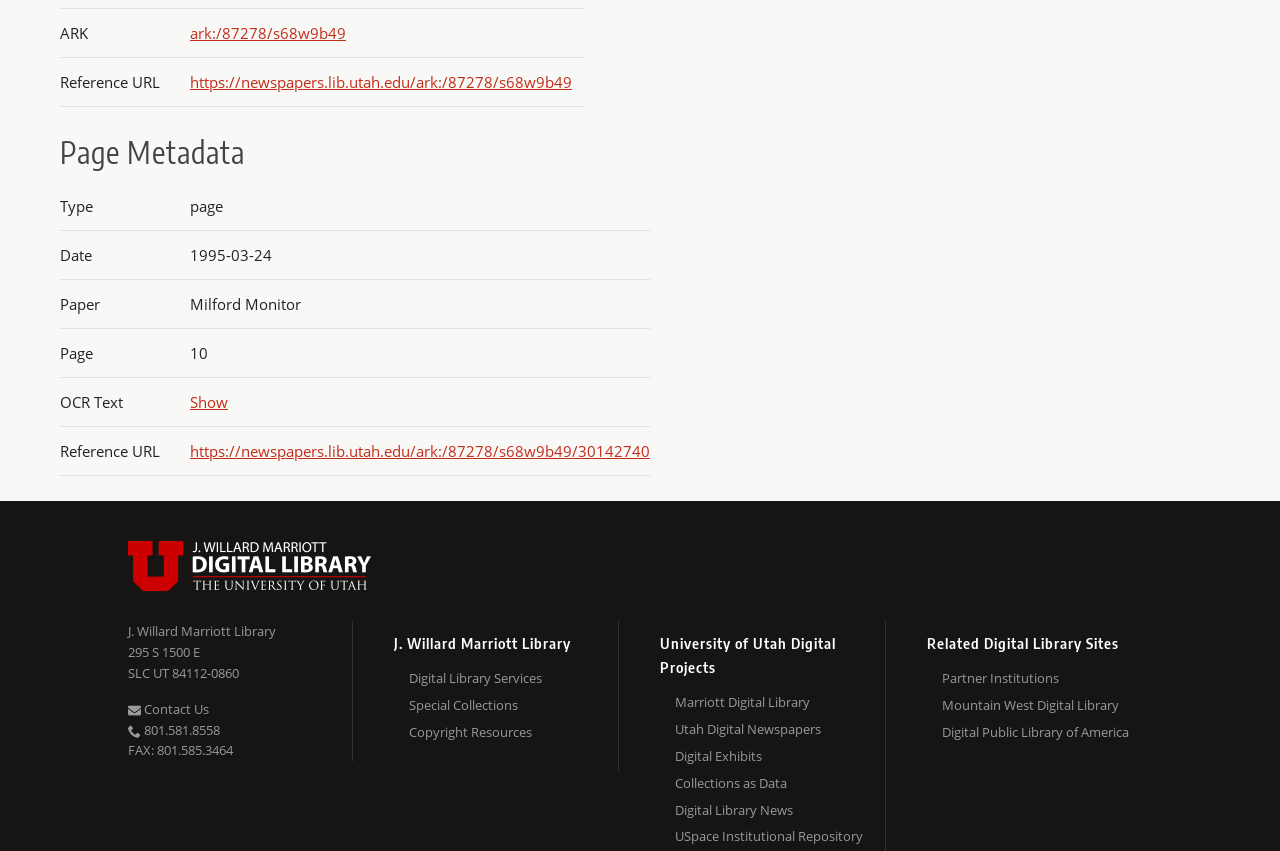Extract the bounding box coordinates for the described element: "Marriott Digital Library". The coordinates should be represented as four float numbers between 0 and 1: [left, top, right, bottom].

[0.528, 0.57, 0.691, 0.602]